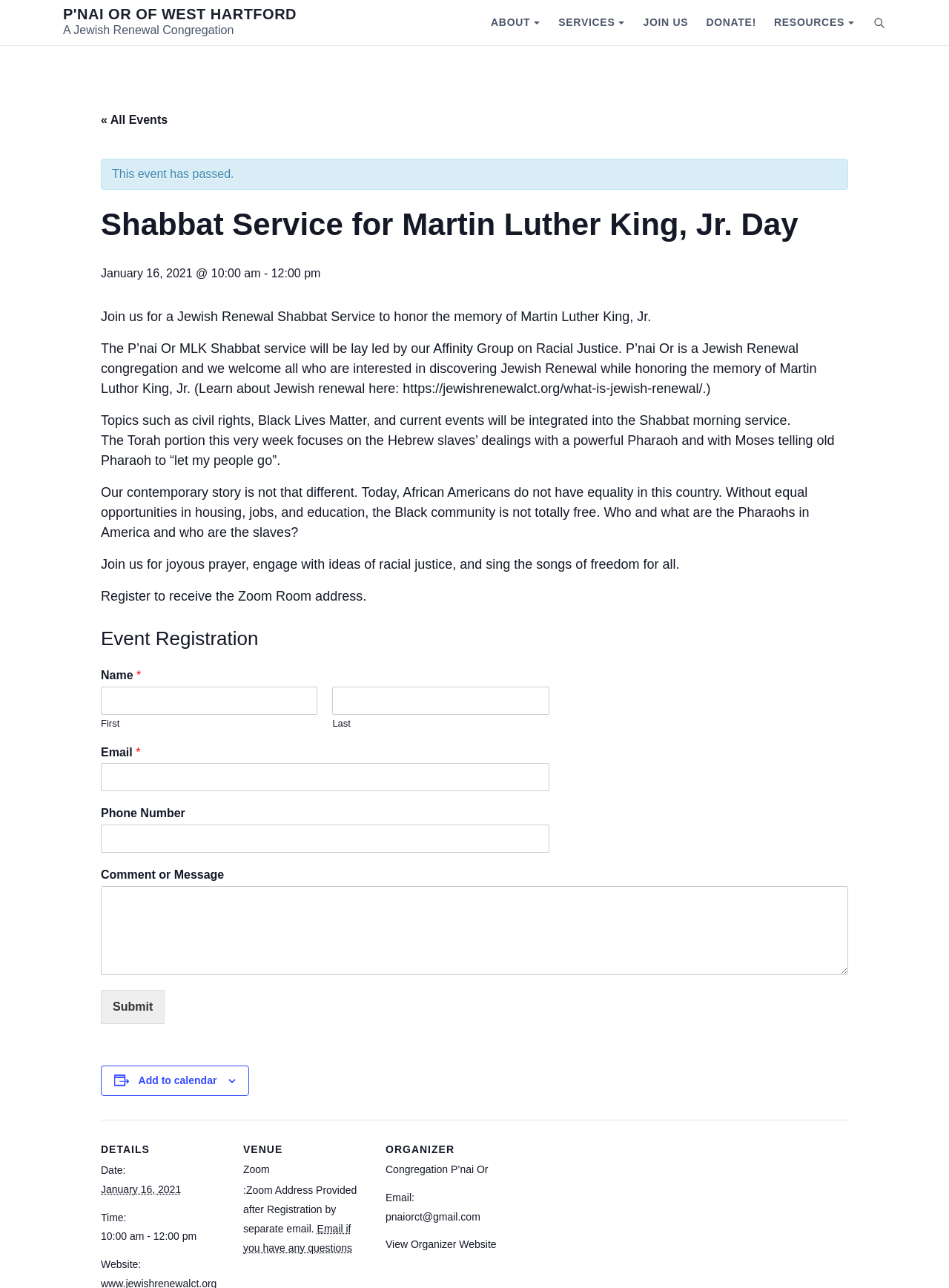What is the date of the event?
Kindly answer the question with as much detail as you can.

The date of the event can be found in the Abbr element '2021-01-16' with bounding box coordinates [0.106, 0.919, 0.191, 0.928].